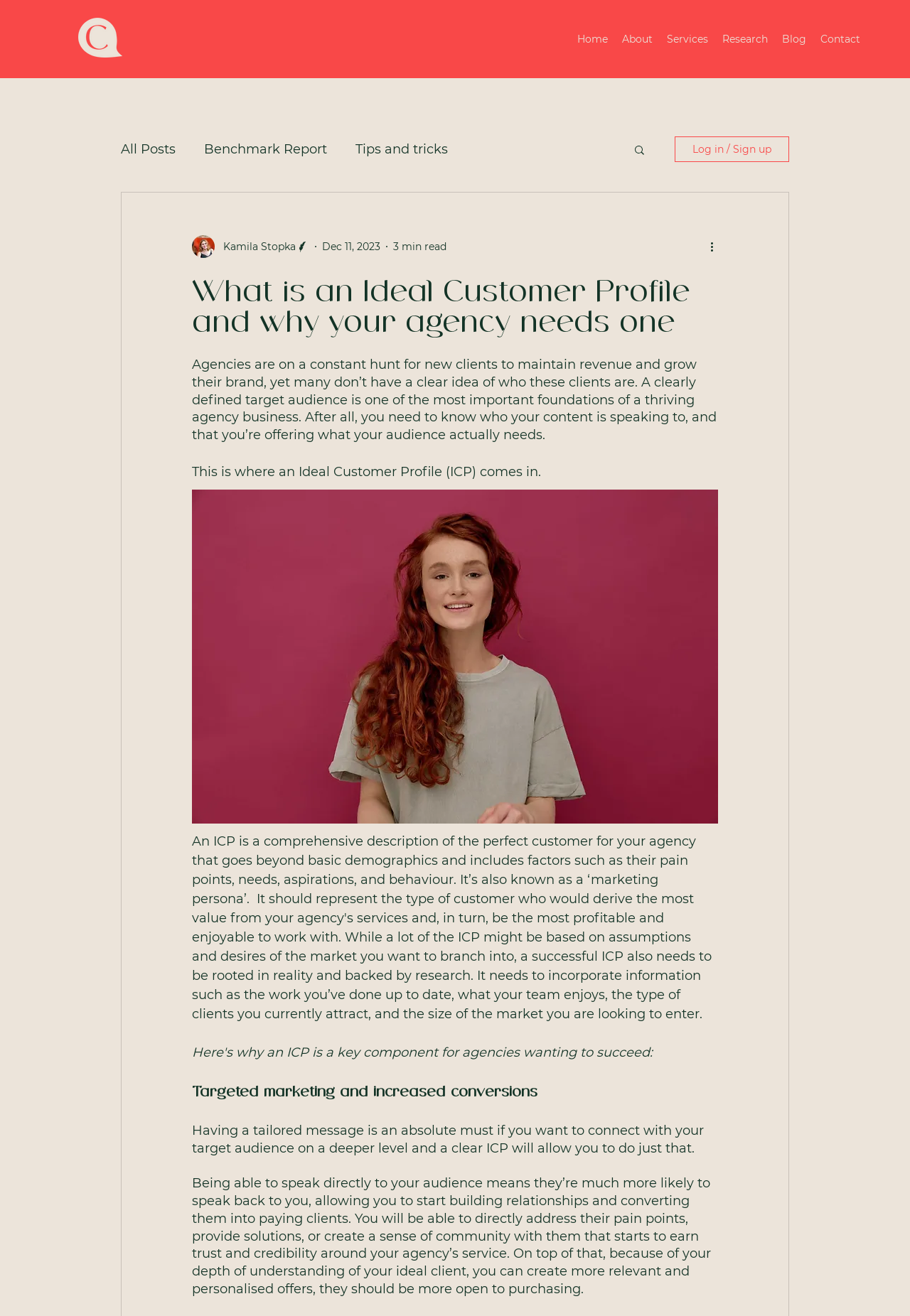Show the bounding box coordinates for the element that needs to be clicked to execute the following instruction: "Click the 'Home' link". Provide the coordinates in the form of four float numbers between 0 and 1, i.e., [left, top, right, bottom].

[0.627, 0.022, 0.676, 0.038]